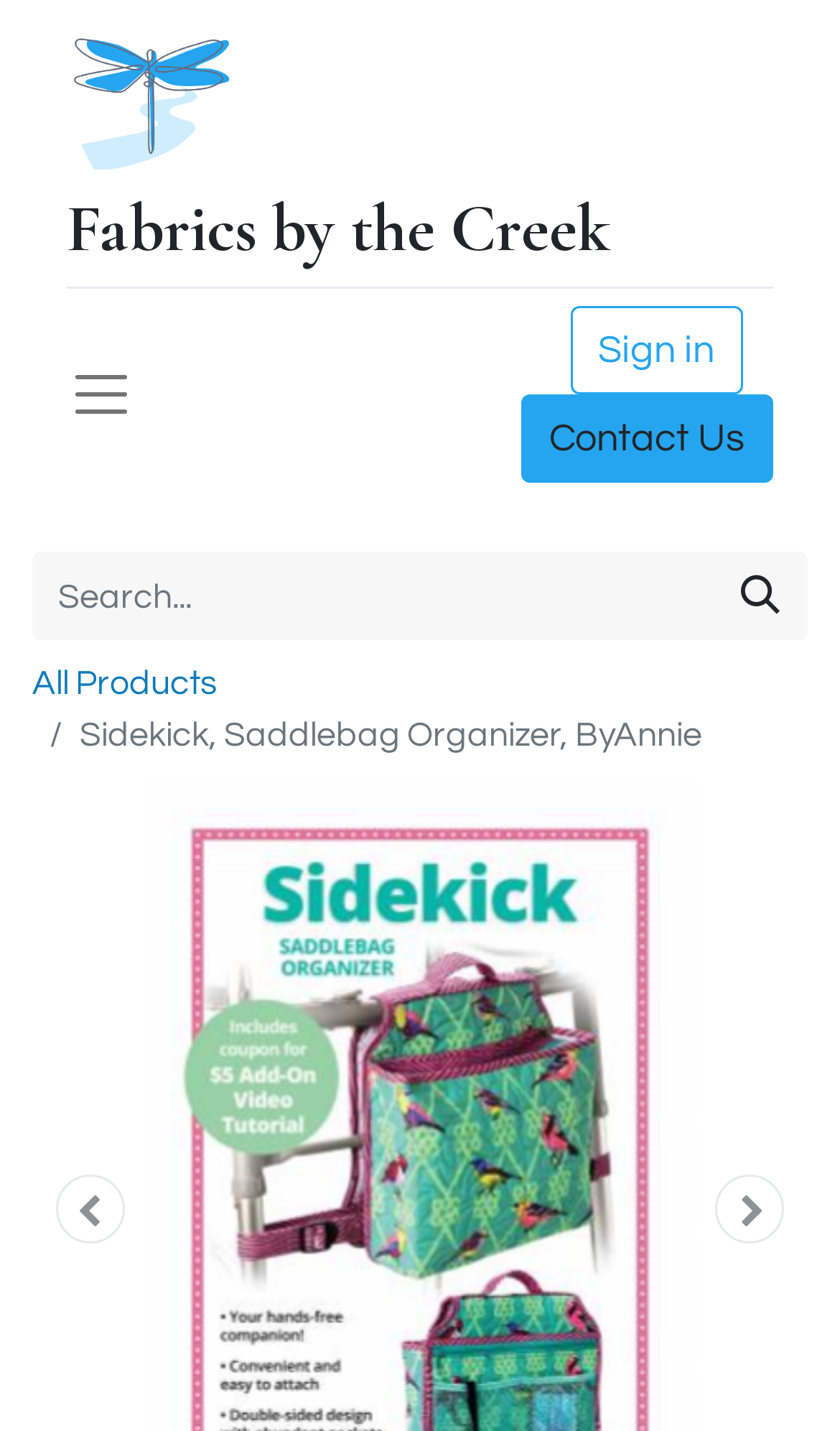Locate and provide the bounding box coordinates for the HTML element that matches this description: "parent_node: Fabrics by the Creek".

[0.079, 0.012, 0.285, 0.133]